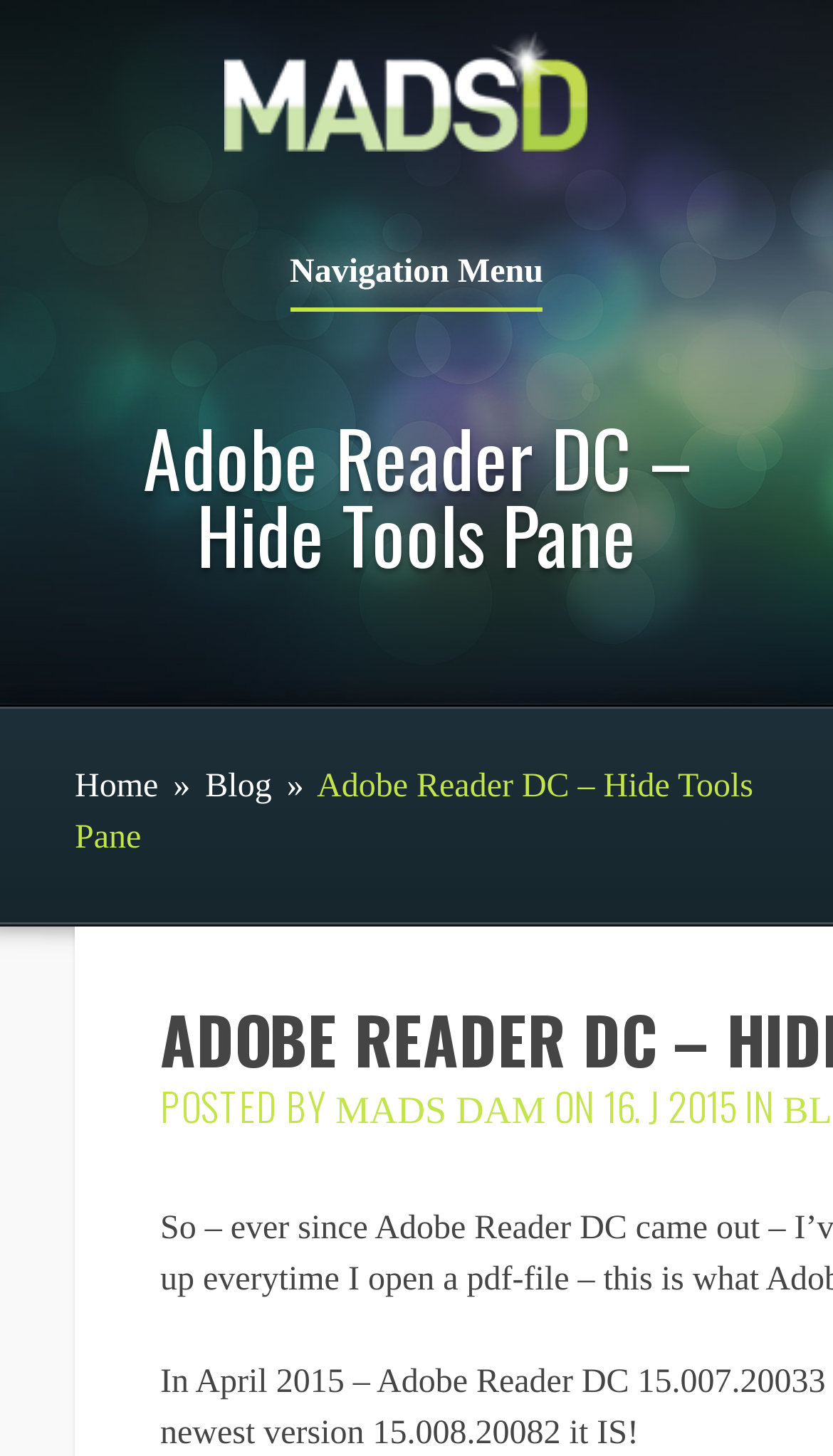What is the title of the post?
Analyze the screenshot and provide a detailed answer to the question.

I found the title of the post by looking at the heading 'Adobe Reader DC – Hide Tools Pane' which is located at the top of the page.